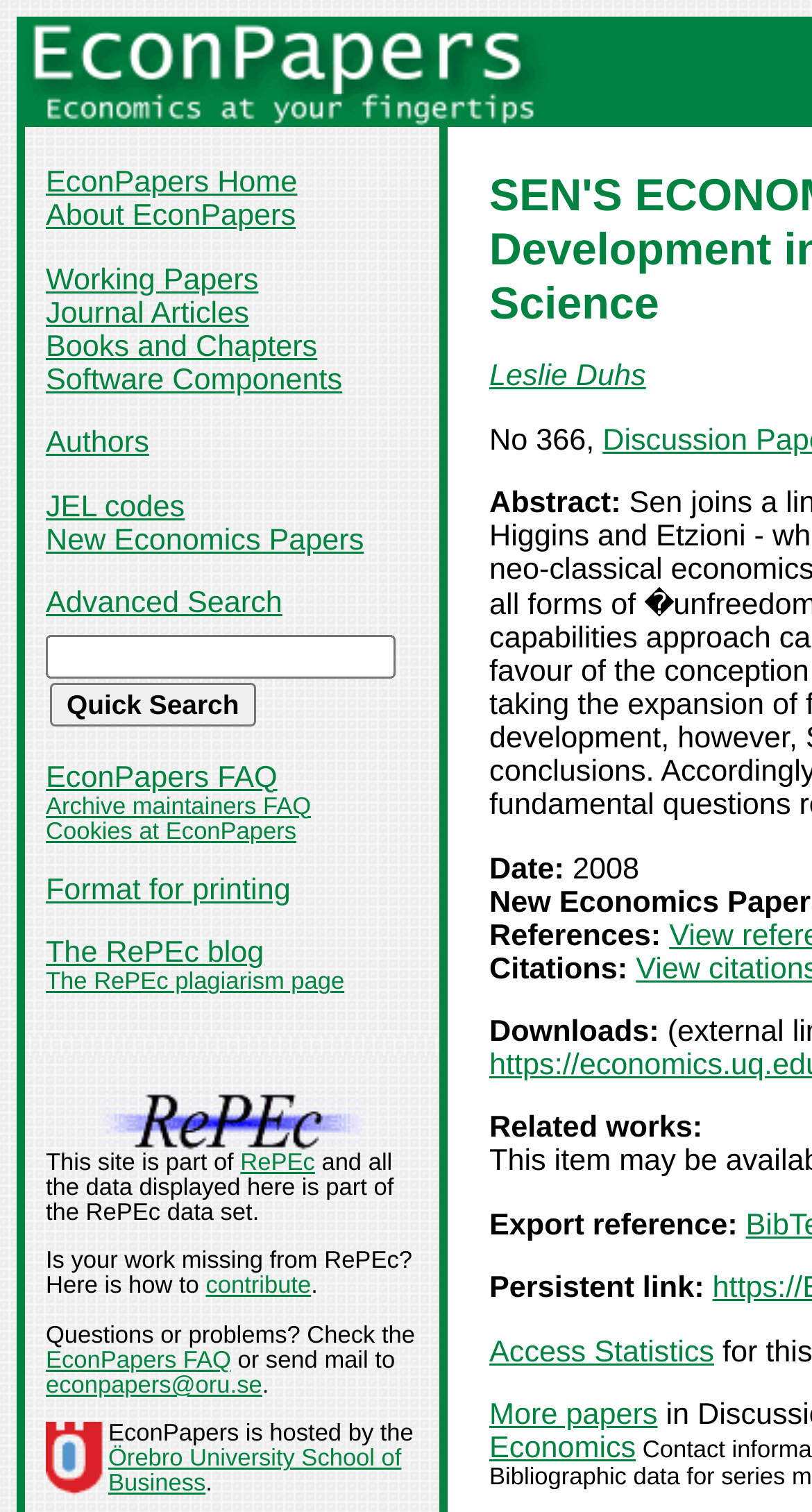Locate the UI element that matches the description About EconPapers in the webpage screenshot. Return the bounding box coordinates in the format (top-left x, top-left y, bottom-right x, bottom-right y), with values ranging from 0 to 1.

[0.056, 0.133, 0.364, 0.155]